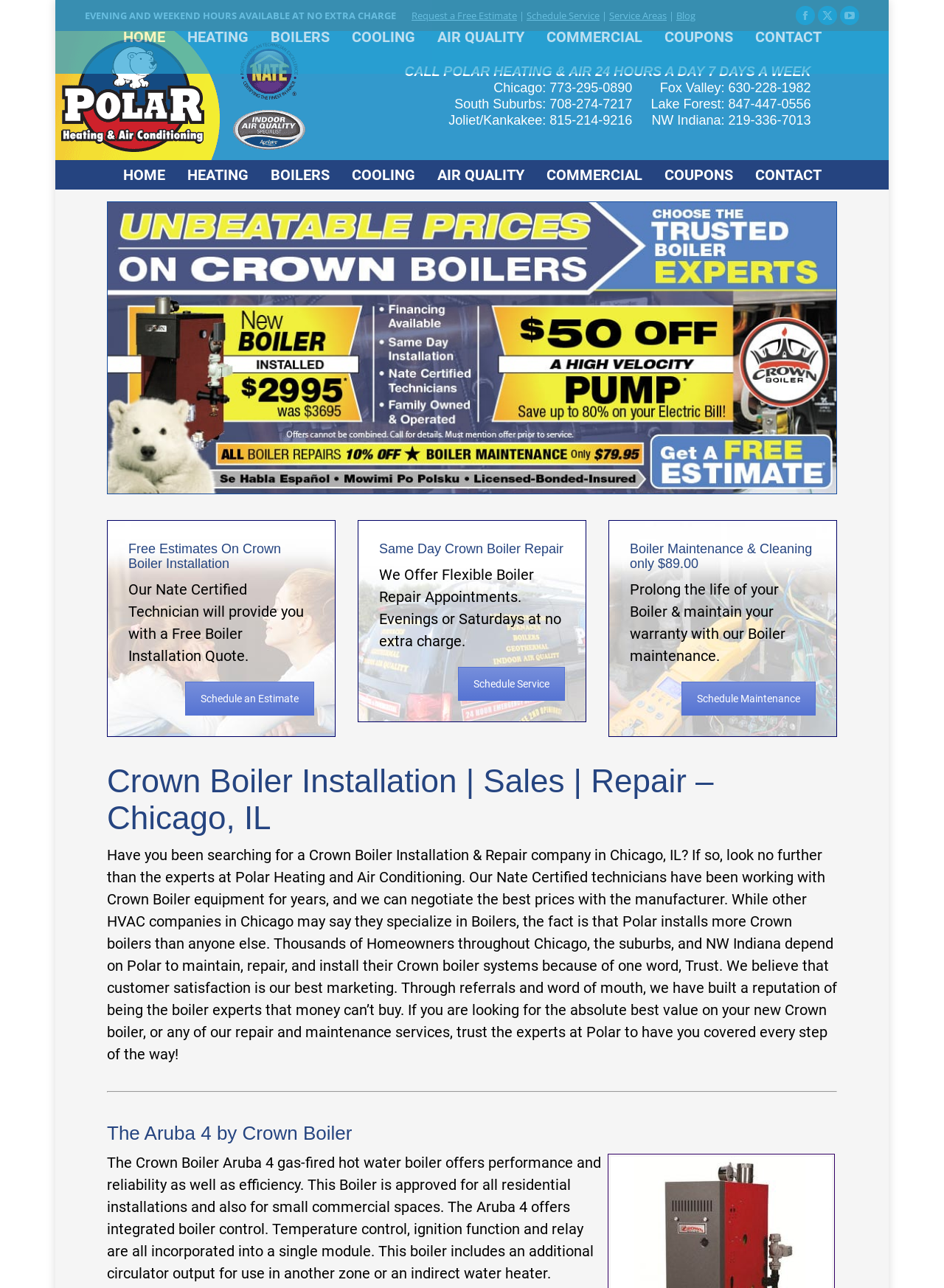Determine the bounding box coordinates for the area you should click to complete the following instruction: "Request a free estimate".

[0.436, 0.007, 0.548, 0.017]